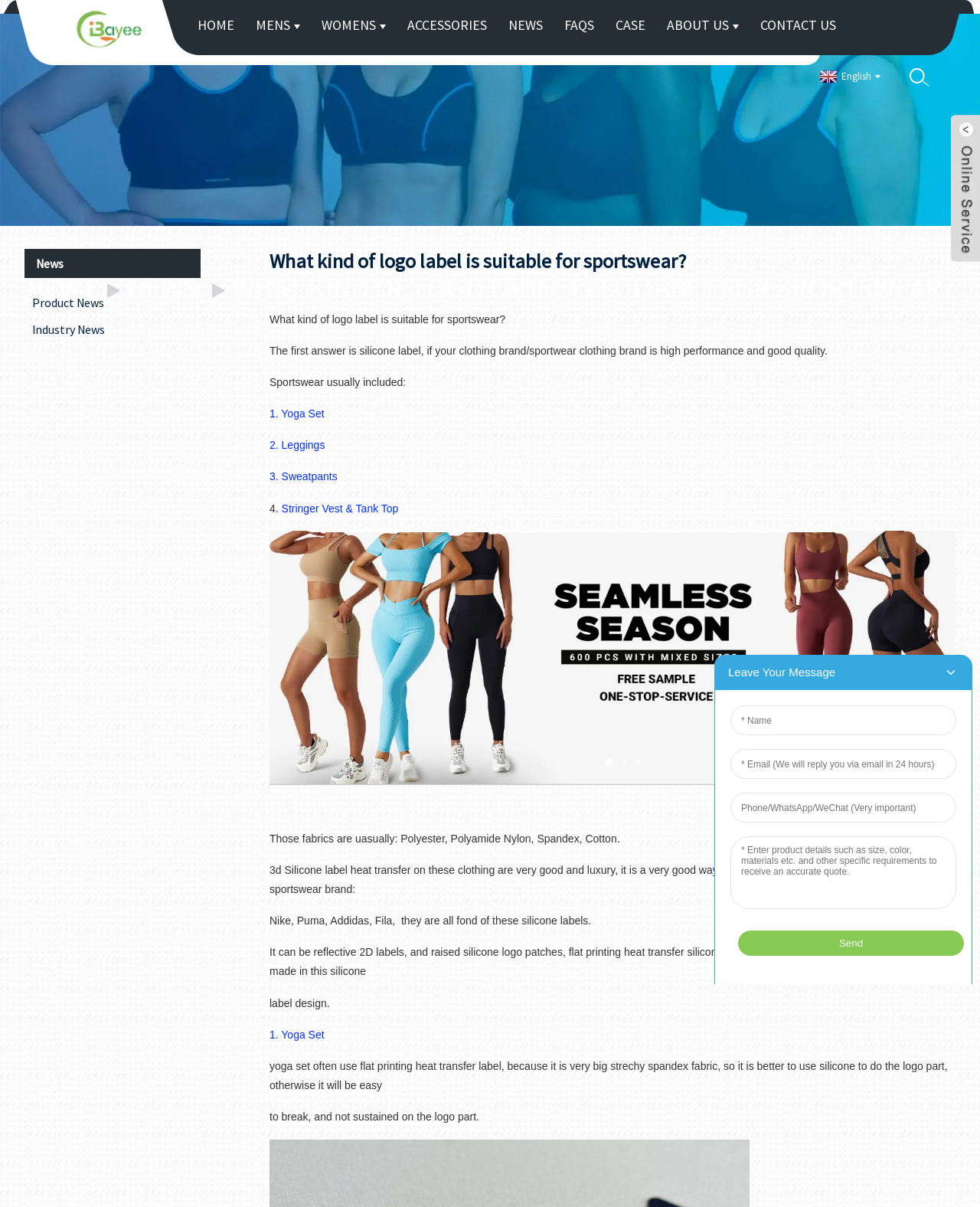Please look at the image and answer the question with a detailed explanation: What is the logo of the website?

The logo of the website is located at the top left corner of the webpage, and it is a clickable link. It is an image with the text 'logo'.